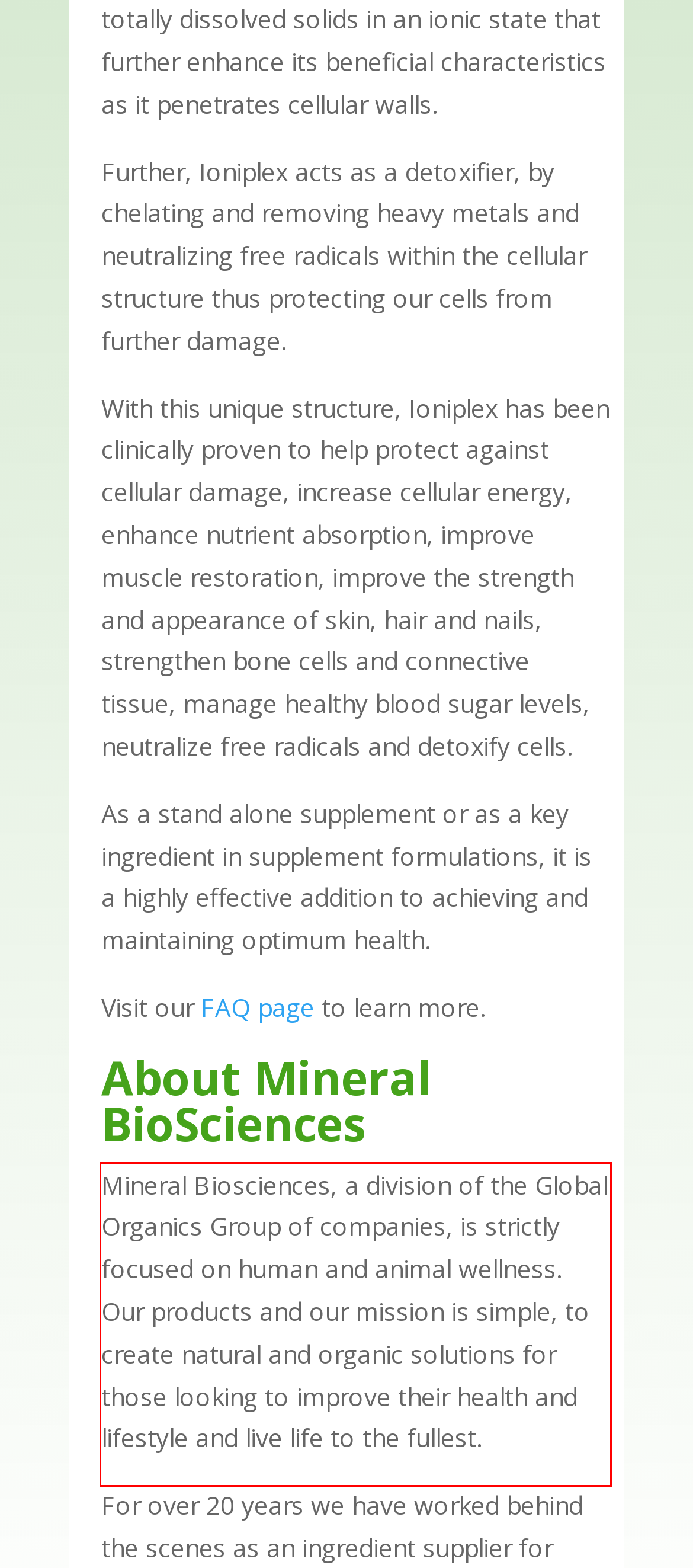Please perform OCR on the UI element surrounded by the red bounding box in the given webpage screenshot and extract its text content.

Mineral Biosciences, a division of the Global Organics Group of companies, is strictly focused on human and animal wellness. Our products and our mission is simple, to create natural and organic solutions for those looking to improve their health and lifestyle and live life to the fullest.